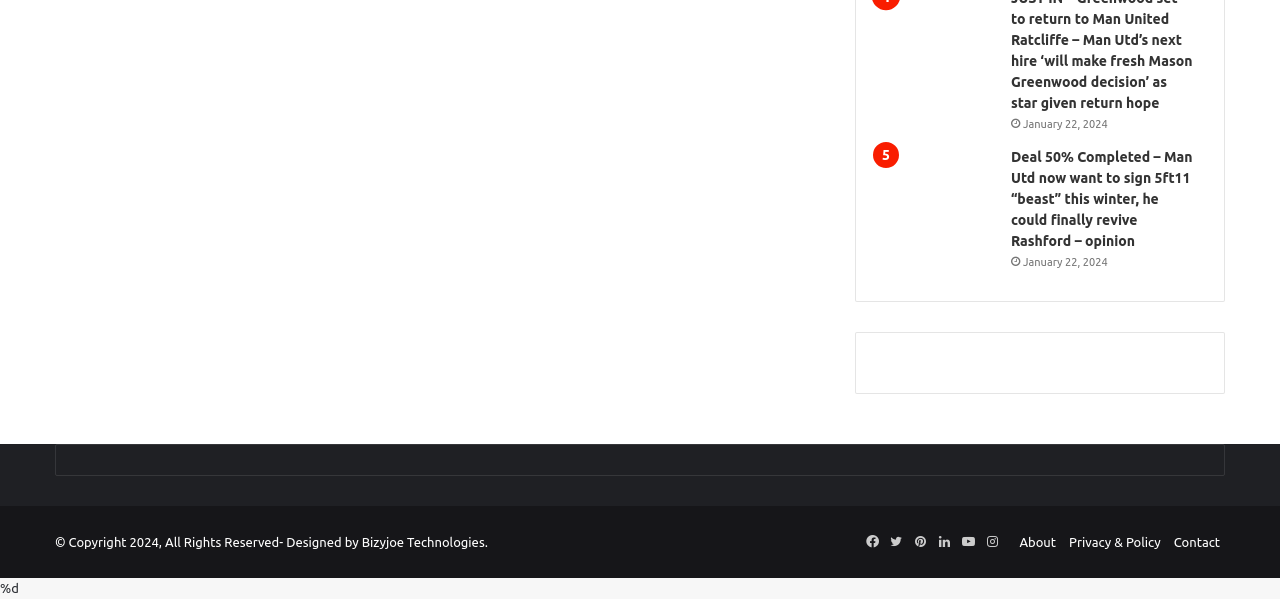Please identify the bounding box coordinates for the region that you need to click to follow this instruction: "Read more about Nebraska Today".

None